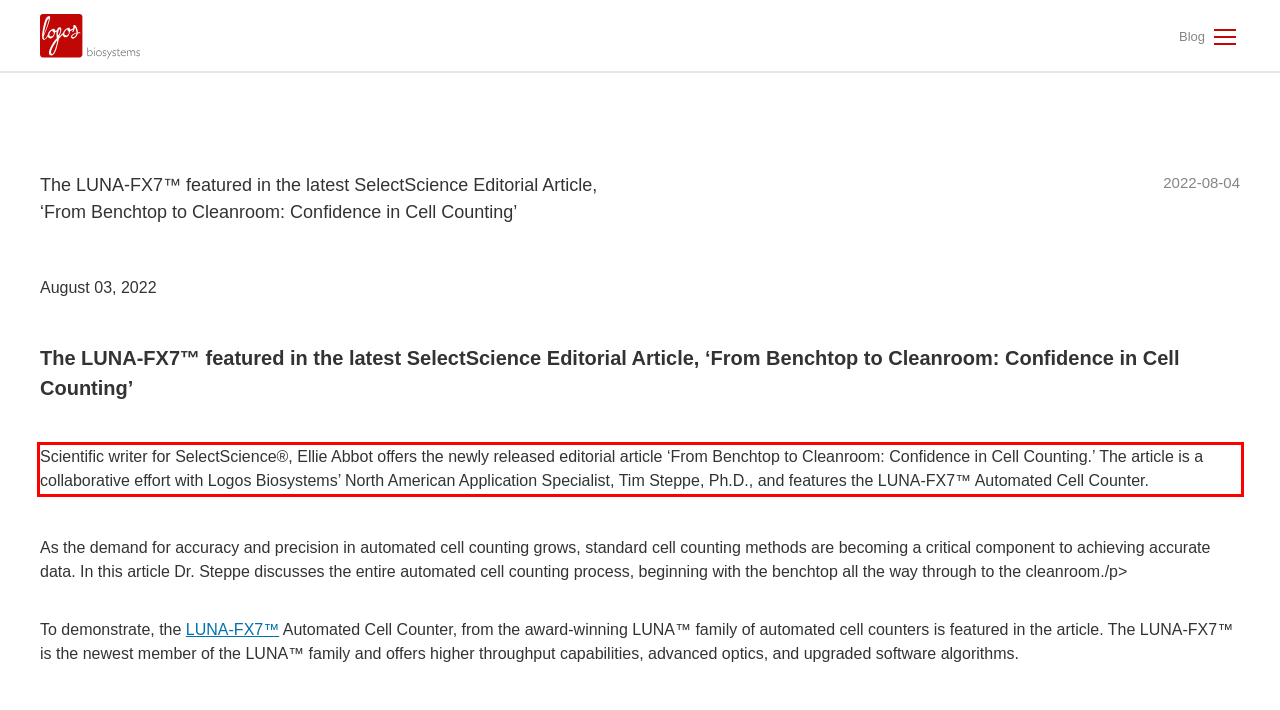You have a screenshot of a webpage, and there is a red bounding box around a UI element. Utilize OCR to extract the text within this red bounding box.

Scientific writer for SelectScience®, Ellie Abbot offers the newly released editorial article ‘From Benchtop to Cleanroom: Confidence in Cell Counting.’ The article is a collaborative effort with Logos Biosystems’ North American Application Specialist, Tim Steppe, Ph.D., and features the LUNA-FX7™ Automated Cell Counter.